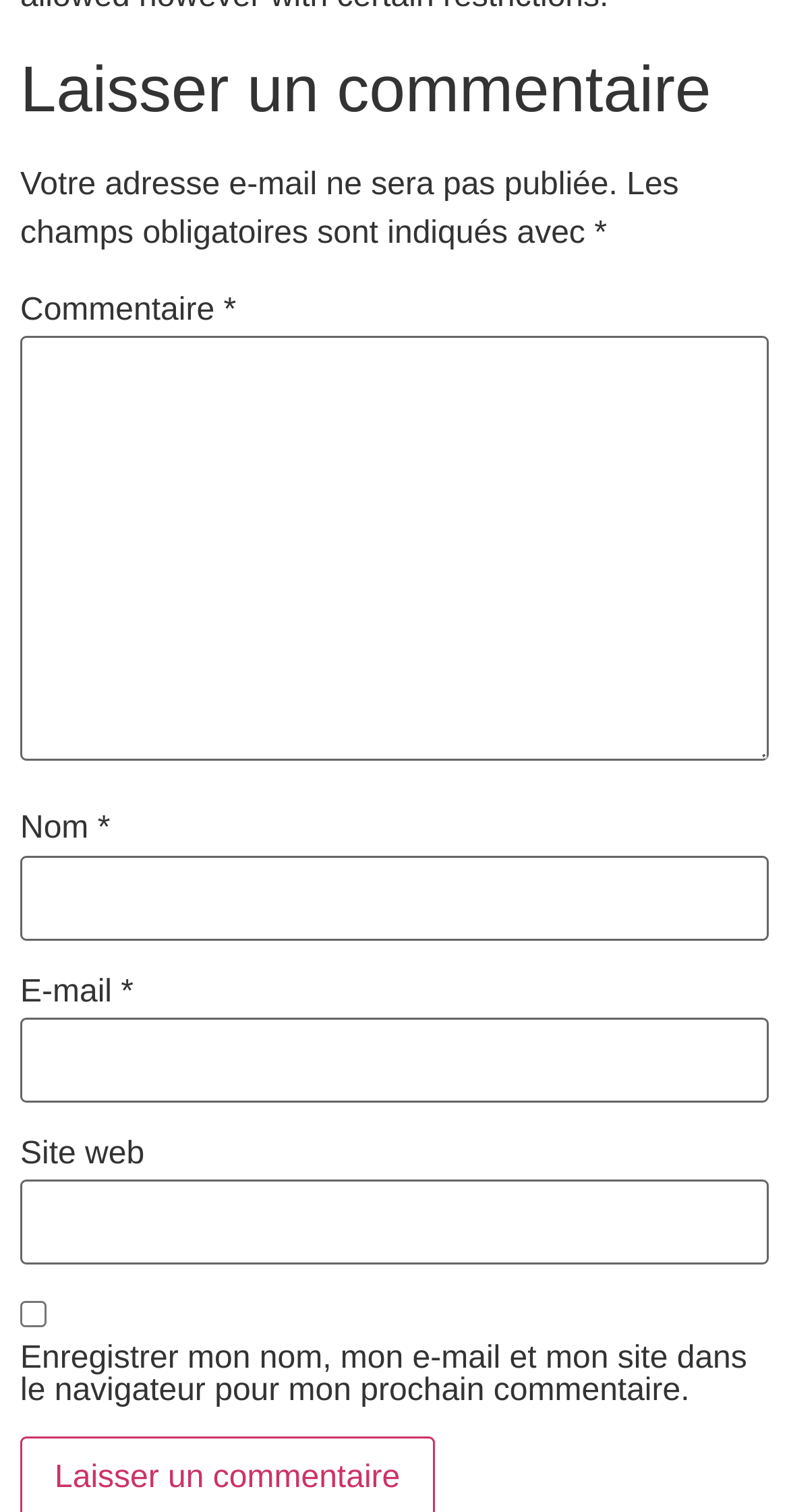Refer to the image and provide an in-depth answer to the question: 
What is the purpose of the checkbox?

The checkbox is located below the 'Site web' input field and is labeled 'Enregistrer mon nom, mon e-mail et mon site dans le navigateur pour mon prochain commentaire.' This suggests that its purpose is to save the commenter's information for future comments.